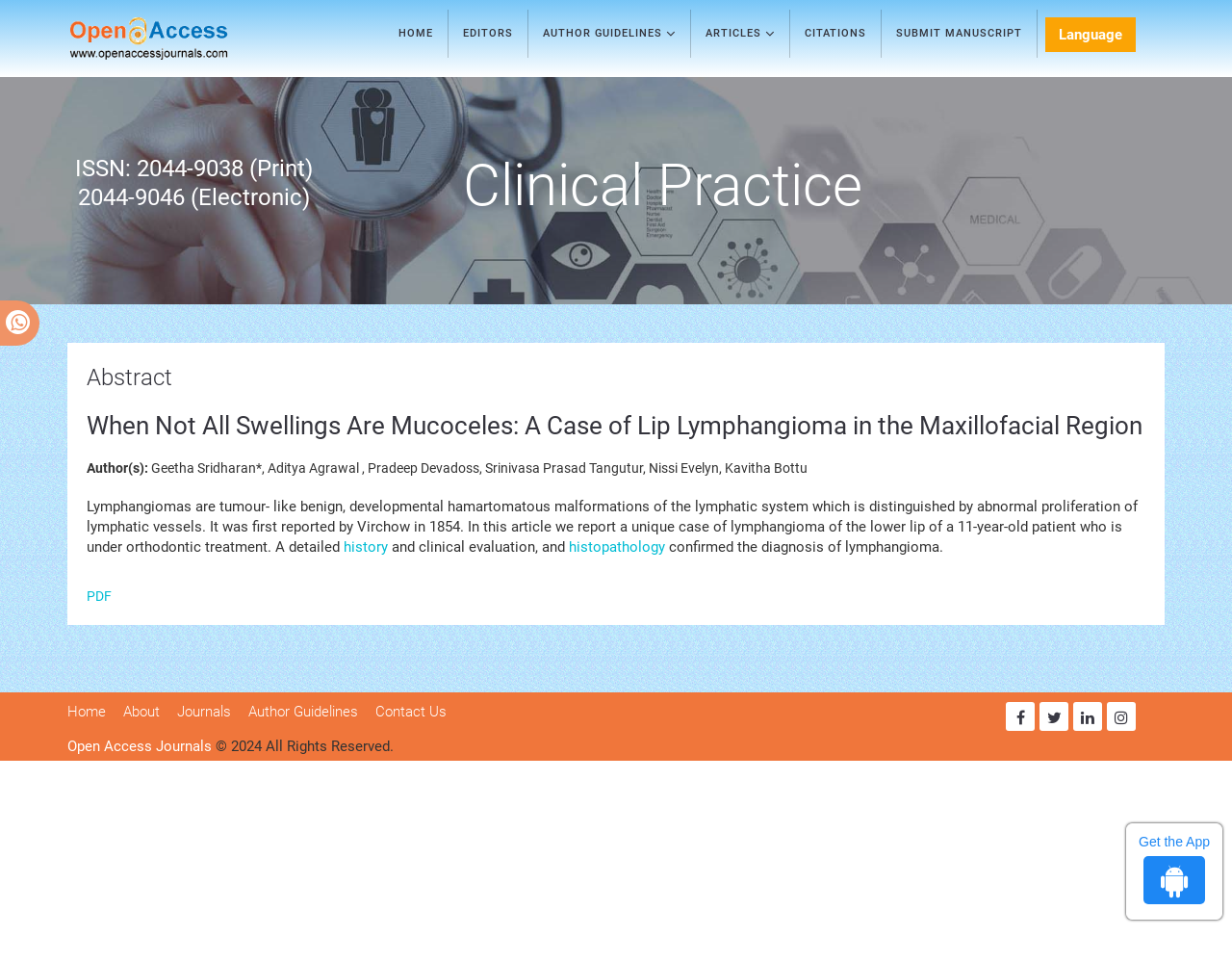Answer the following in one word or a short phrase: 
What is the title of the article?

When Not All Swellings Are Mucoceles: A Case of Lip Lymphangioma in the Maxillofacial Region